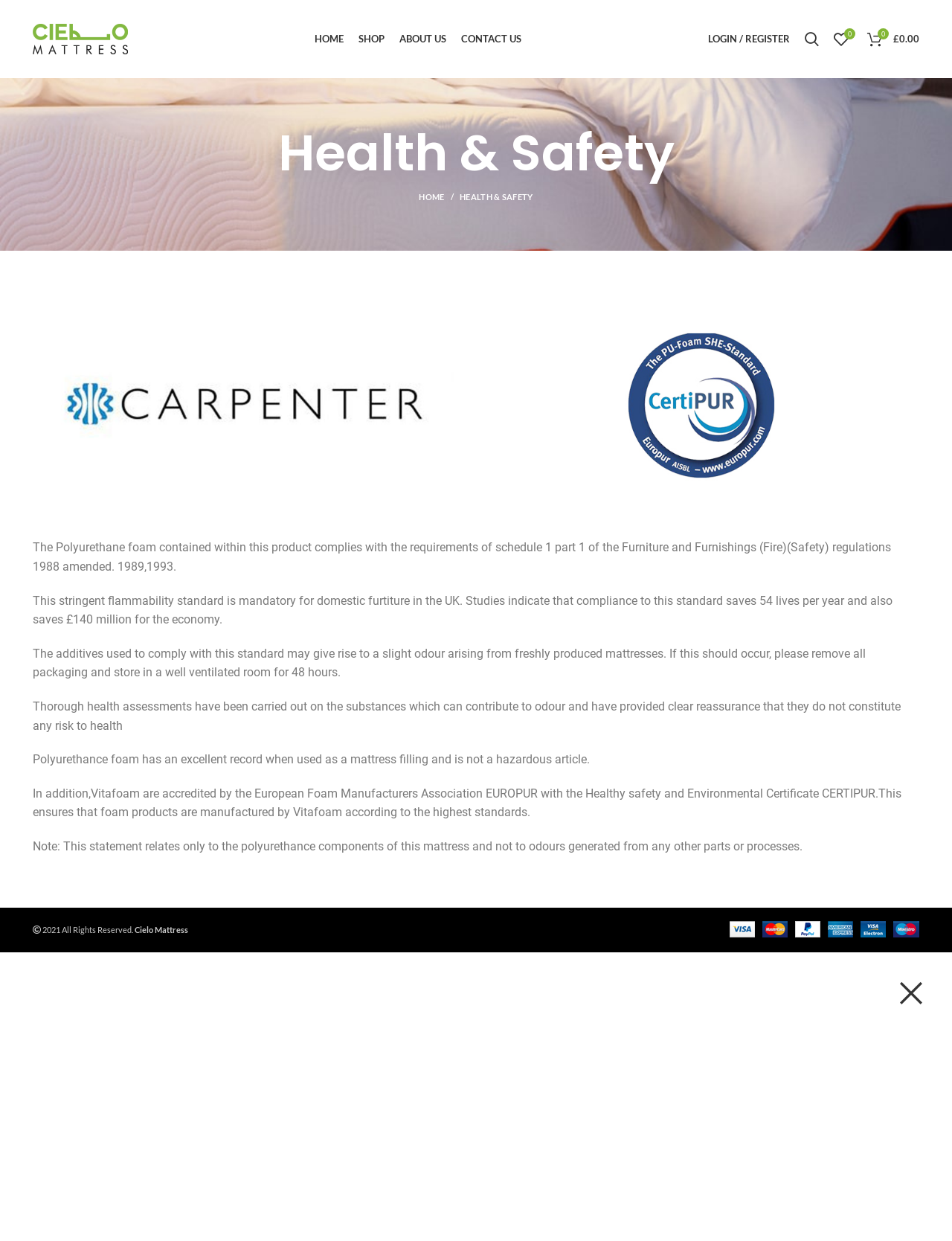Can you pinpoint the bounding box coordinates for the clickable element required for this instruction: "View the 'ABOUT US' page"? The coordinates should be four float numbers between 0 and 1, i.e., [left, top, right, bottom].

[0.412, 0.019, 0.477, 0.043]